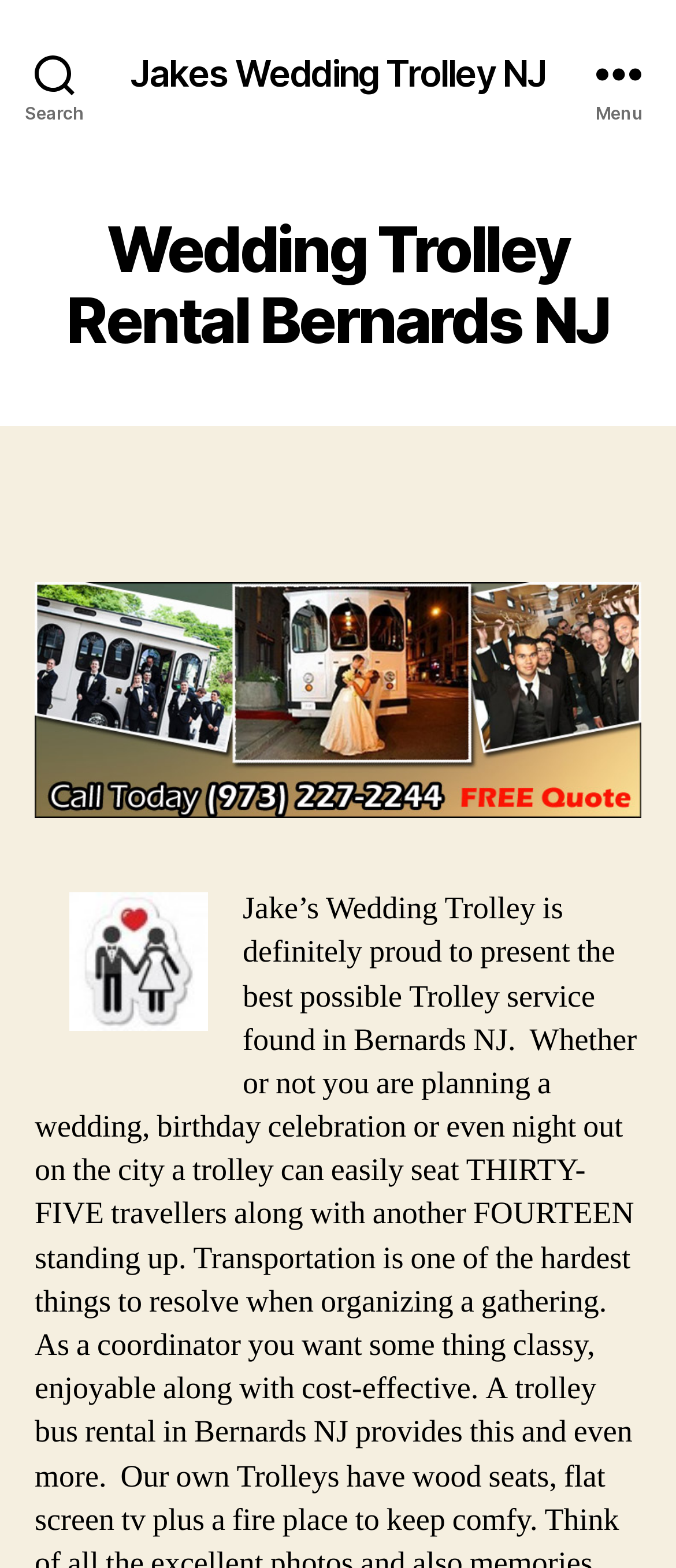Describe all the key features and sections of the webpage thoroughly.

The webpage is about Wedding Trolley Rental services in Bernards, NJ, specifically promoting Jakes Wedding Trolley NJ. 

At the top left corner, there is a 'Search' button. Next to it, on the top center, is a link to 'Jakes Wedding Trolley NJ'. On the top right corner, there is a 'Menu' button. 

Below the top section, there is a header section that spans the entire width of the page. Within this section, there is a prominent heading that reads 'Wedding Trolley Rental Bernards NJ'. 

Below the heading, there are two images. The first image, which takes up most of the width, is related to 'wedding trolley rental Bernards NJ'. The second image, located to the right of the first one, is about 'Trolley Bus NJ'.